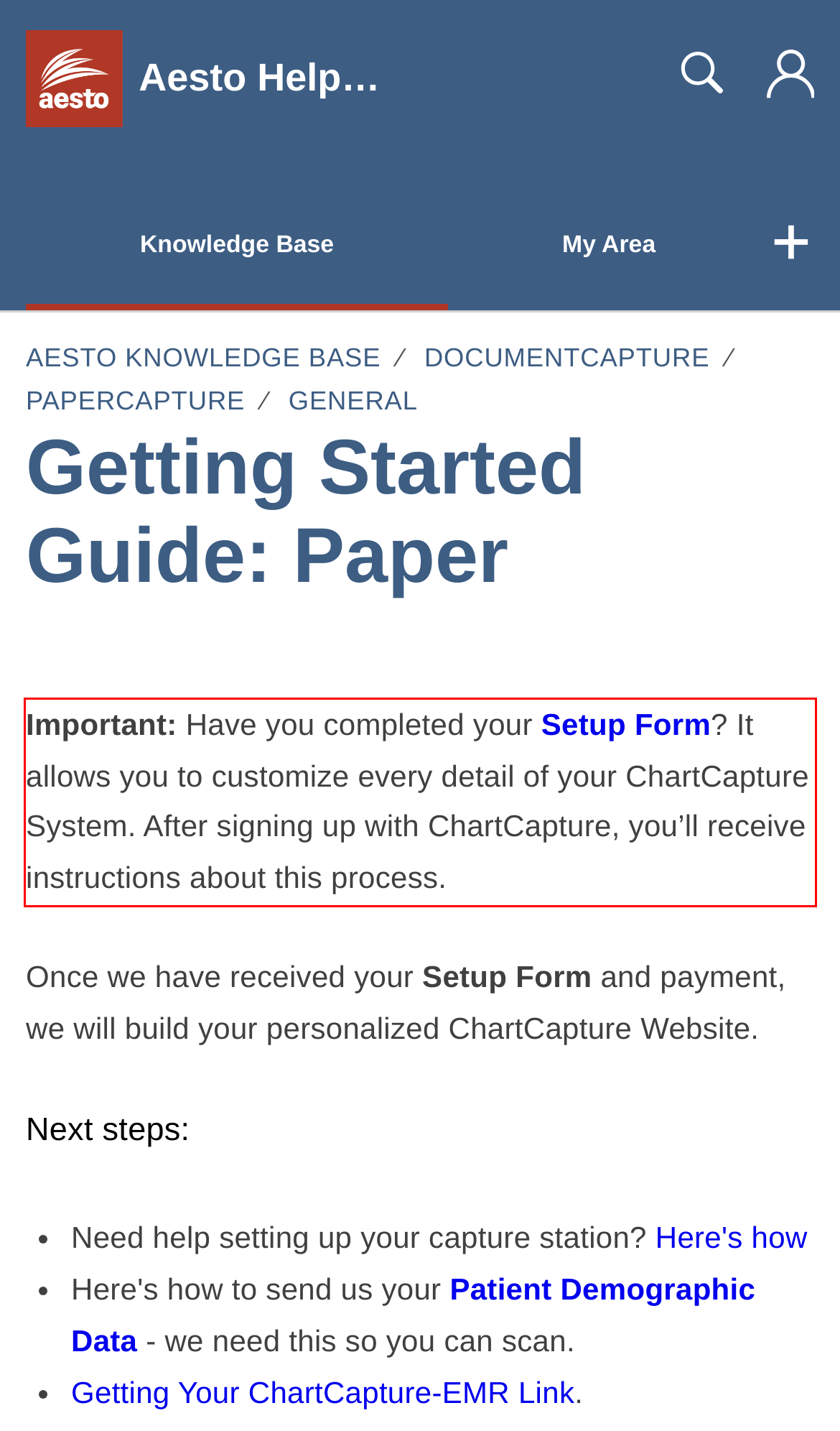Within the screenshot of a webpage, identify the red bounding box and perform OCR to capture the text content it contains.

Important: Have you completed your Setup Form? It allows you to customize every detail of your ChartCapture System. After signing up with ChartCapture, you’ll receive instructions about this process.